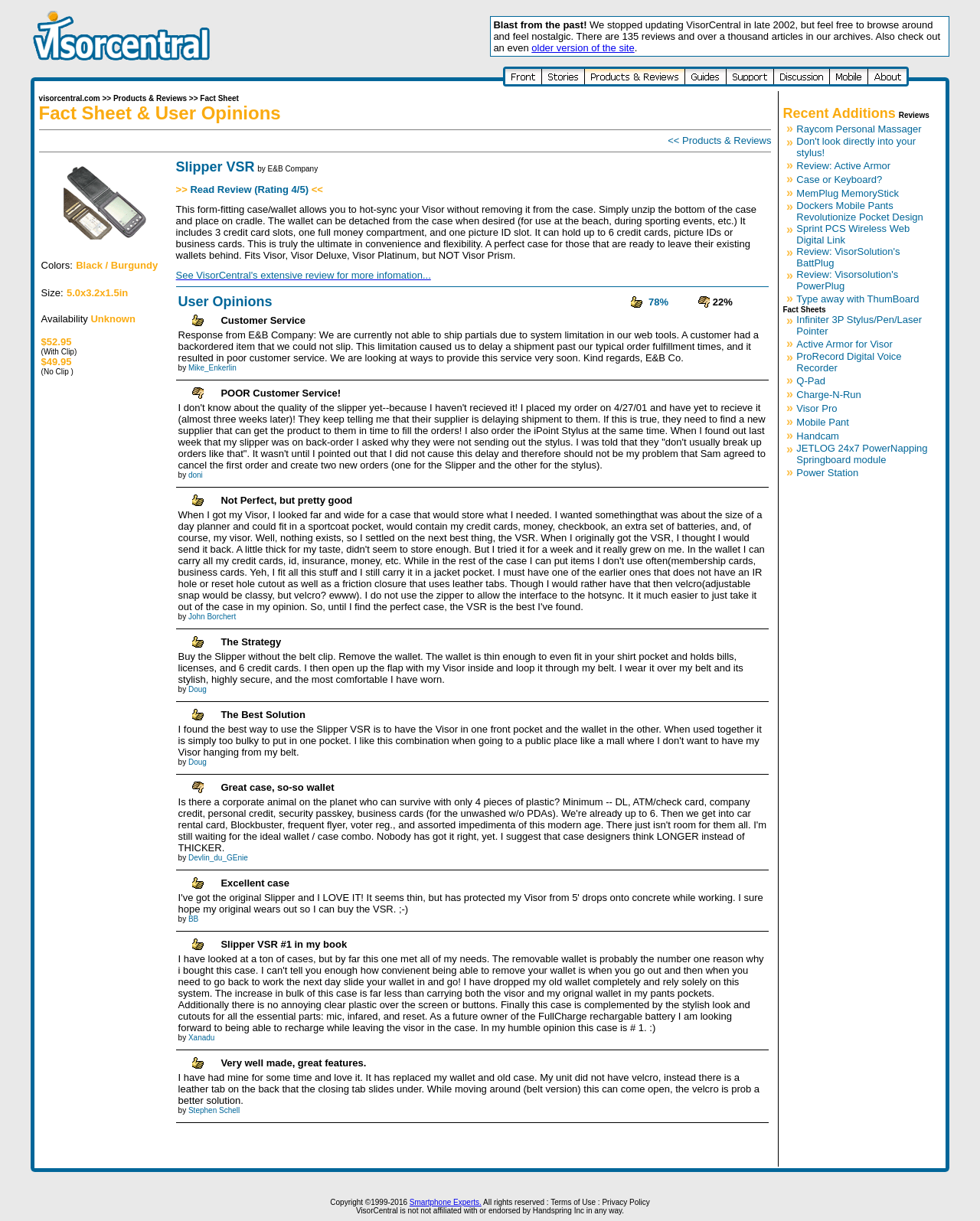Determine the bounding box coordinates of the target area to click to execute the following instruction: "Click on the 'Front' link."

[0.514, 0.062, 0.553, 0.073]